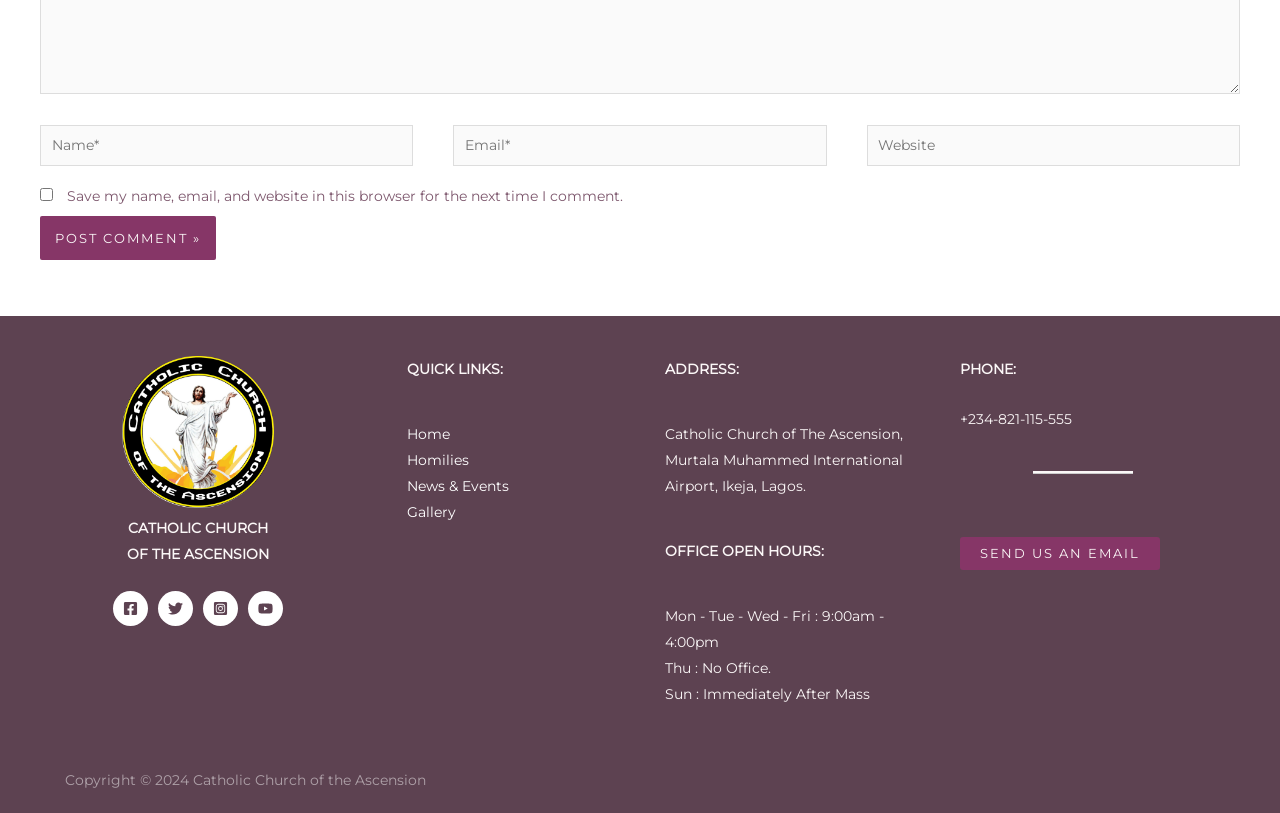Please identify the bounding box coordinates of the element on the webpage that should be clicked to follow this instruction: "Visit Facebook". The bounding box coordinates should be given as four float numbers between 0 and 1, formatted as [left, top, right, bottom].

[0.088, 0.727, 0.115, 0.77]